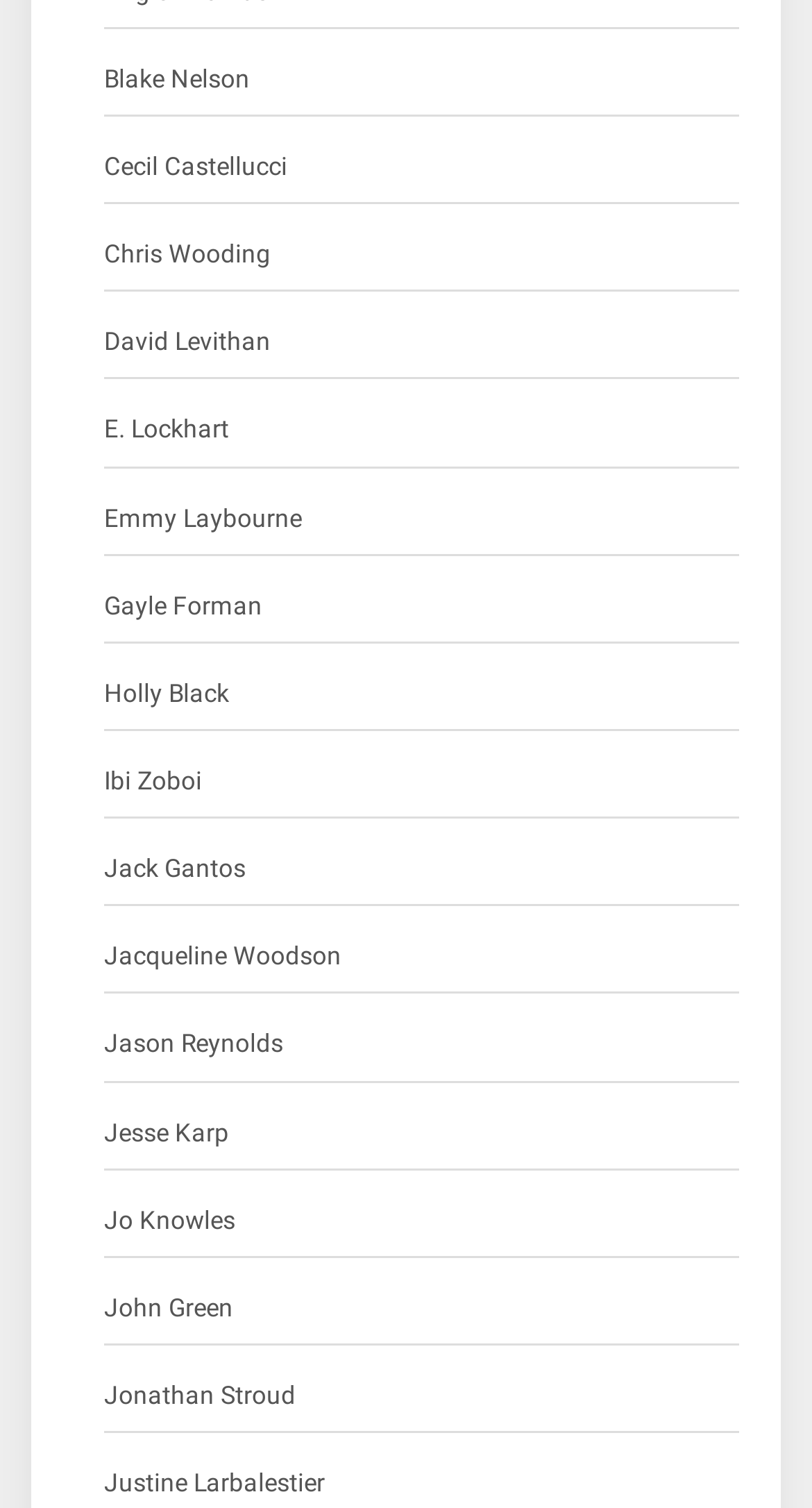Identify the bounding box coordinates of the part that should be clicked to carry out this instruction: "Go to John Green's homepage".

[0.128, 0.853, 0.287, 0.883]